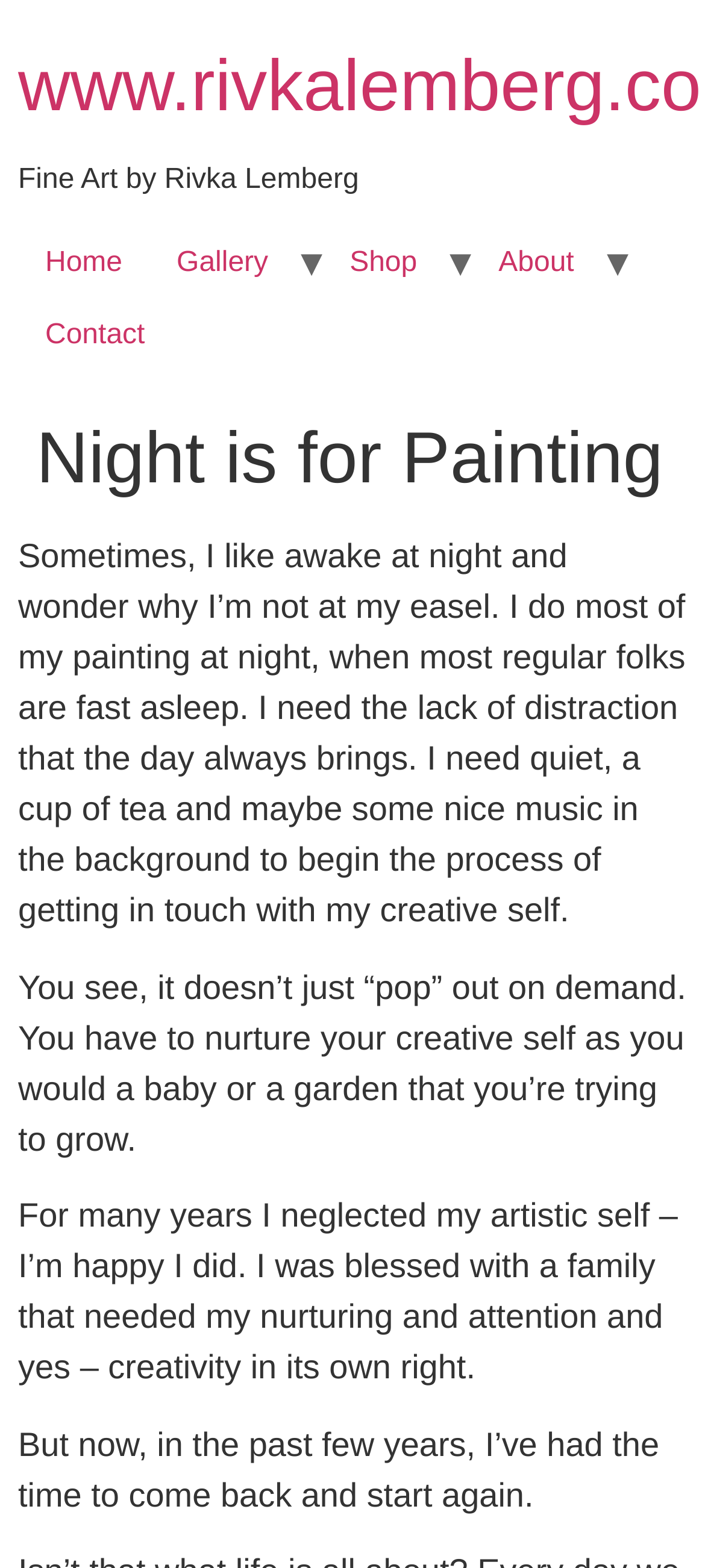What is the theme of the artist's work?
Make sure to answer the question with a detailed and comprehensive explanation.

The theme of the artist's work is painting, as mentioned in the static text 'Night is for Painting' and the fact that the artist talks about their painting process in the subsequent paragraphs.